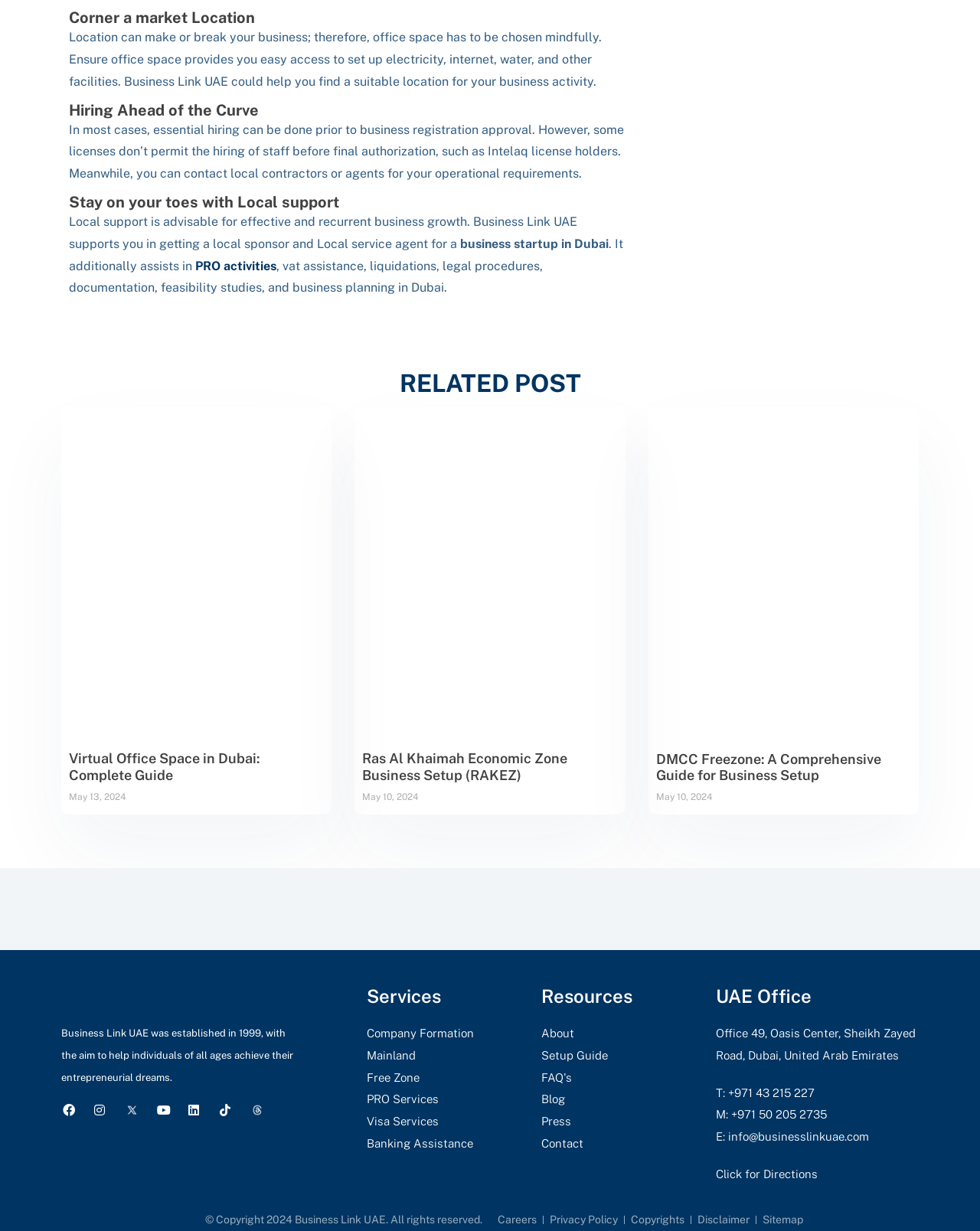What services does Business Link UAE offer? Look at the image and give a one-word or short phrase answer.

Company Formation, Mainland, Free Zone, etc.